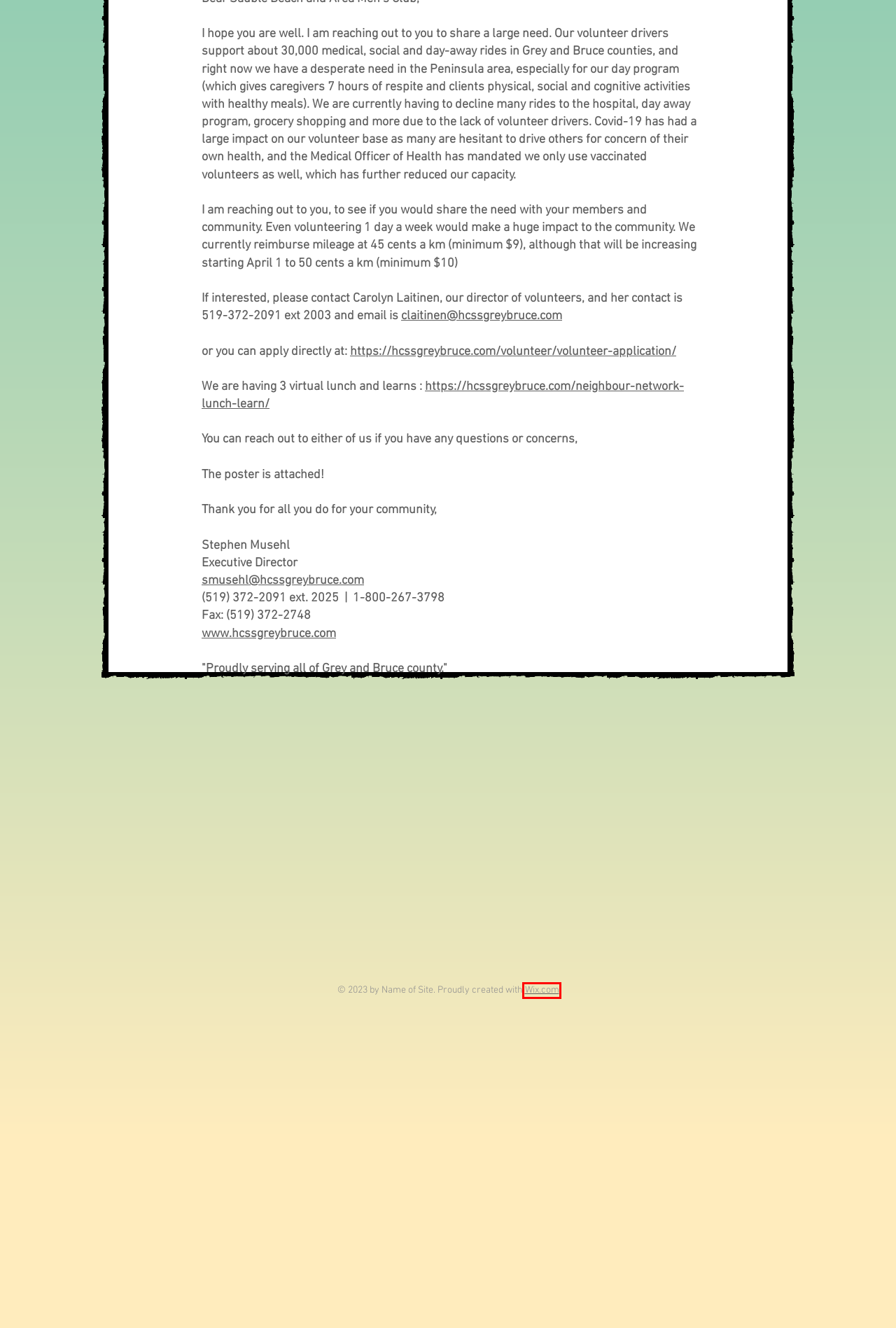You are given a screenshot of a webpage with a red rectangle bounding box around a UI element. Select the webpage description that best matches the new webpage after clicking the element in the bounding box. Here are the candidates:
A. Neighbour Network Lunch & Learn - Home & Community Support Services of Grey-Bruce
B. HCSS - Home & Community Support Services of Grey-Bruce
C. New Page | saubleareamensclub
D. Contact Us | saubleareamensclub
E. Website Builder - Create a Free Website Today | Wix.com
F. Web Guy | saubleareamensclub
G. Links | saubleareamensclub
H. Volunteer Application - Home & Community Support Services of Grey-Bruce

E